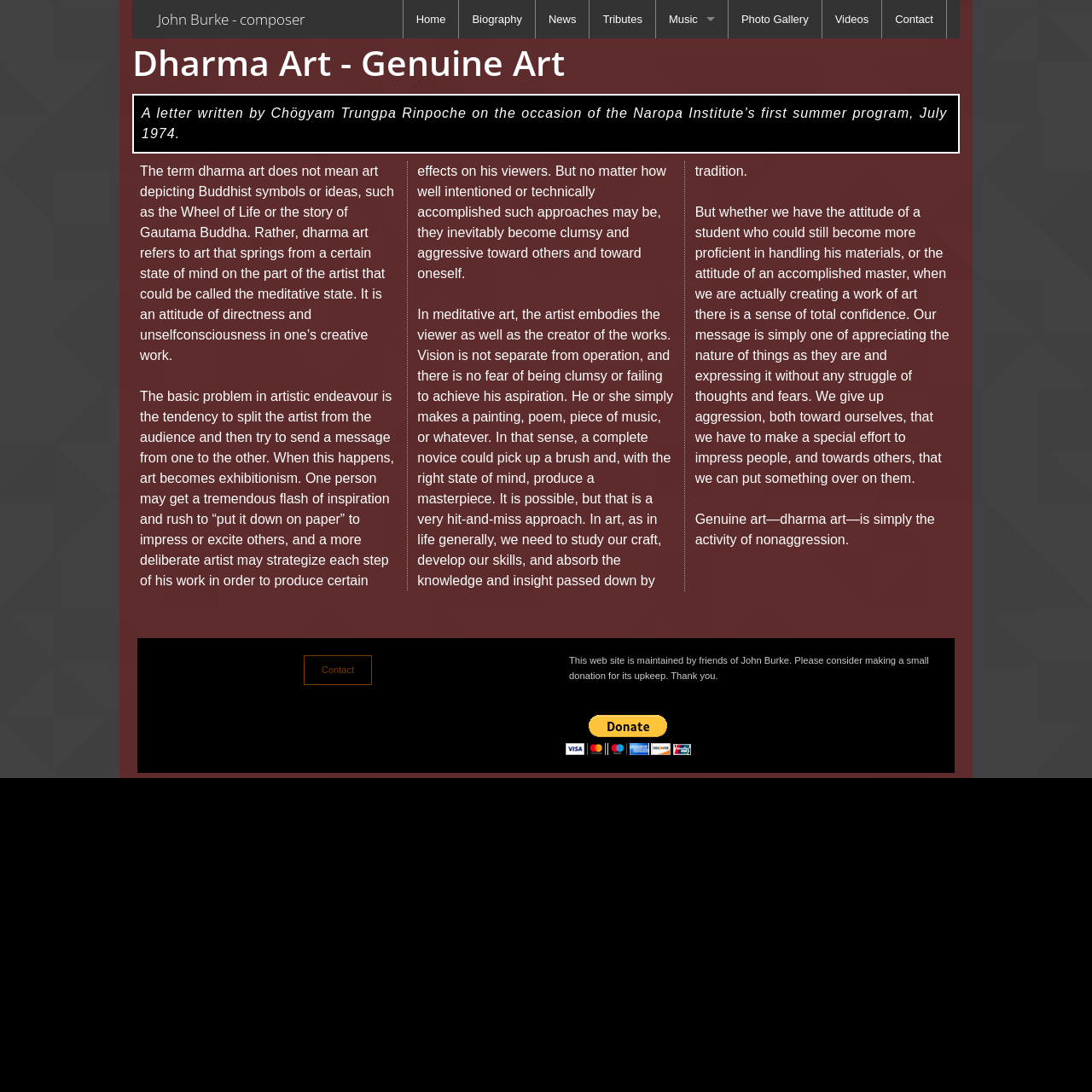Pinpoint the bounding box coordinates of the area that should be clicked to complete the following instruction: "Contact John Burke". The coordinates must be given as four float numbers between 0 and 1, i.e., [left, top, right, bottom].

[0.808, 0.0, 0.866, 0.035]